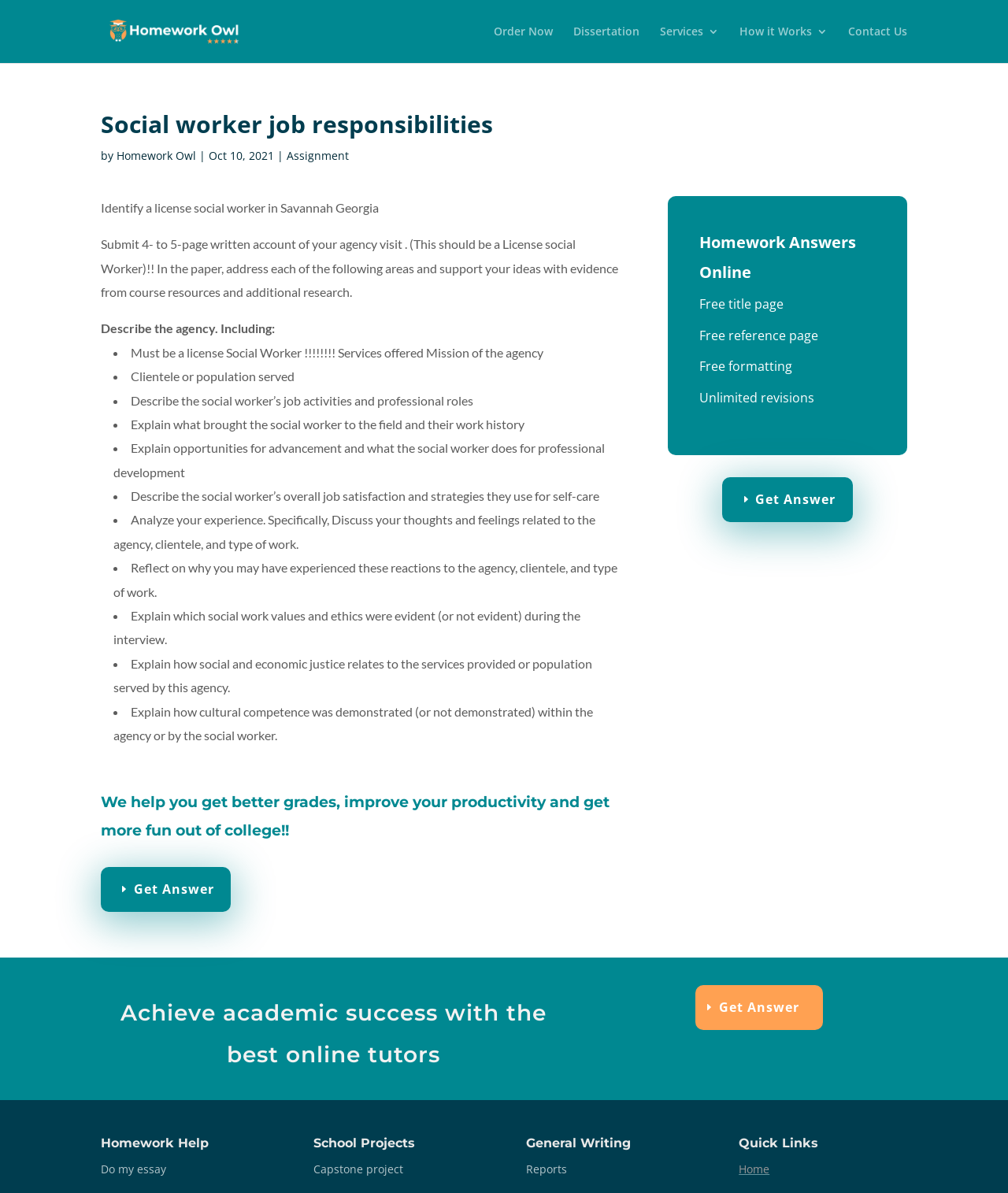Please identify the bounding box coordinates of the region to click in order to complete the given instruction: "Get help with 'Assignment'". The coordinates should be four float numbers between 0 and 1, i.e., [left, top, right, bottom].

[0.284, 0.124, 0.346, 0.137]